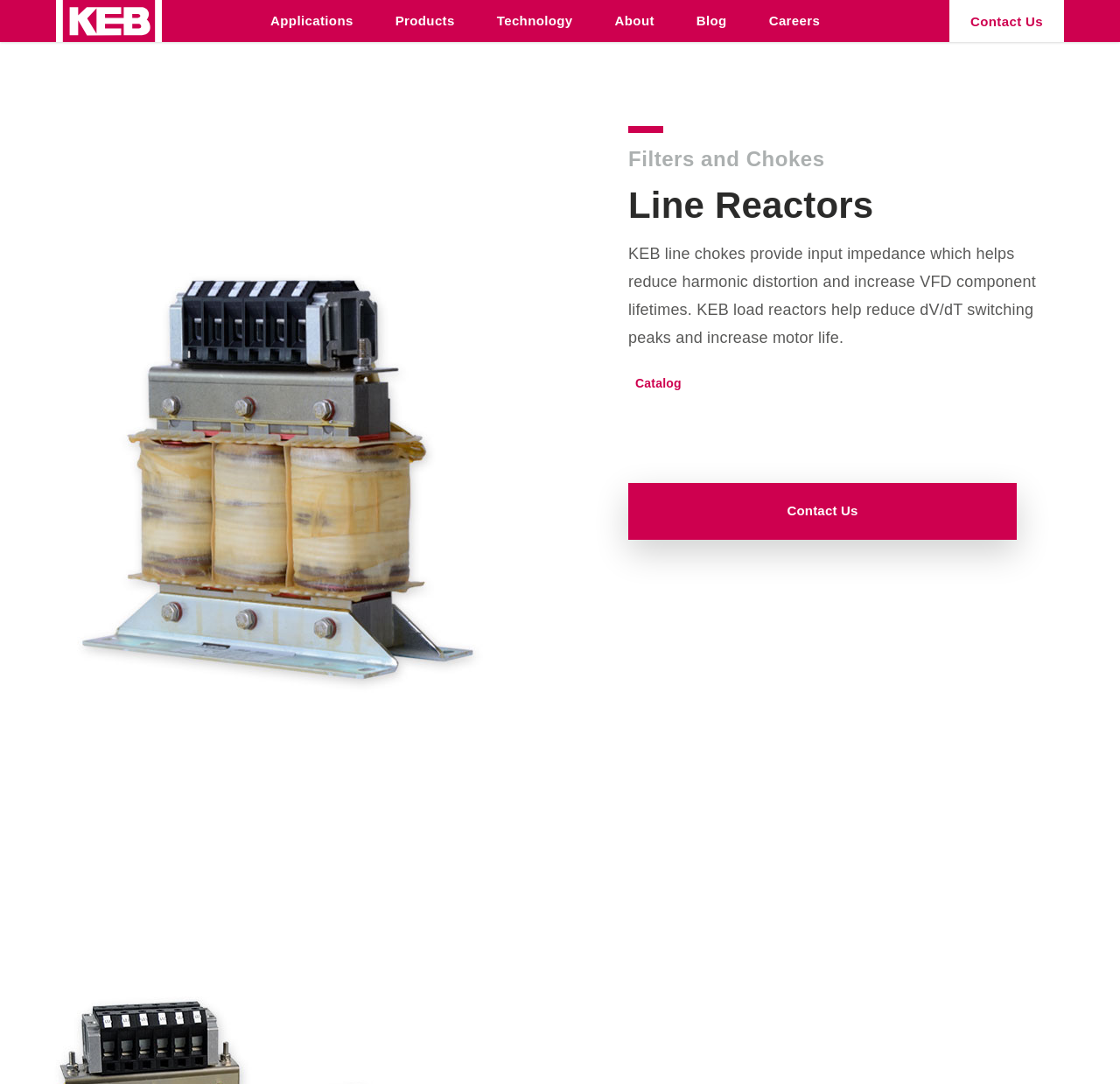Answer the question below with a single word or a brief phrase: 
What is the function of Load Reactors?

Reduce dV/dT switching peaks and increase motor life